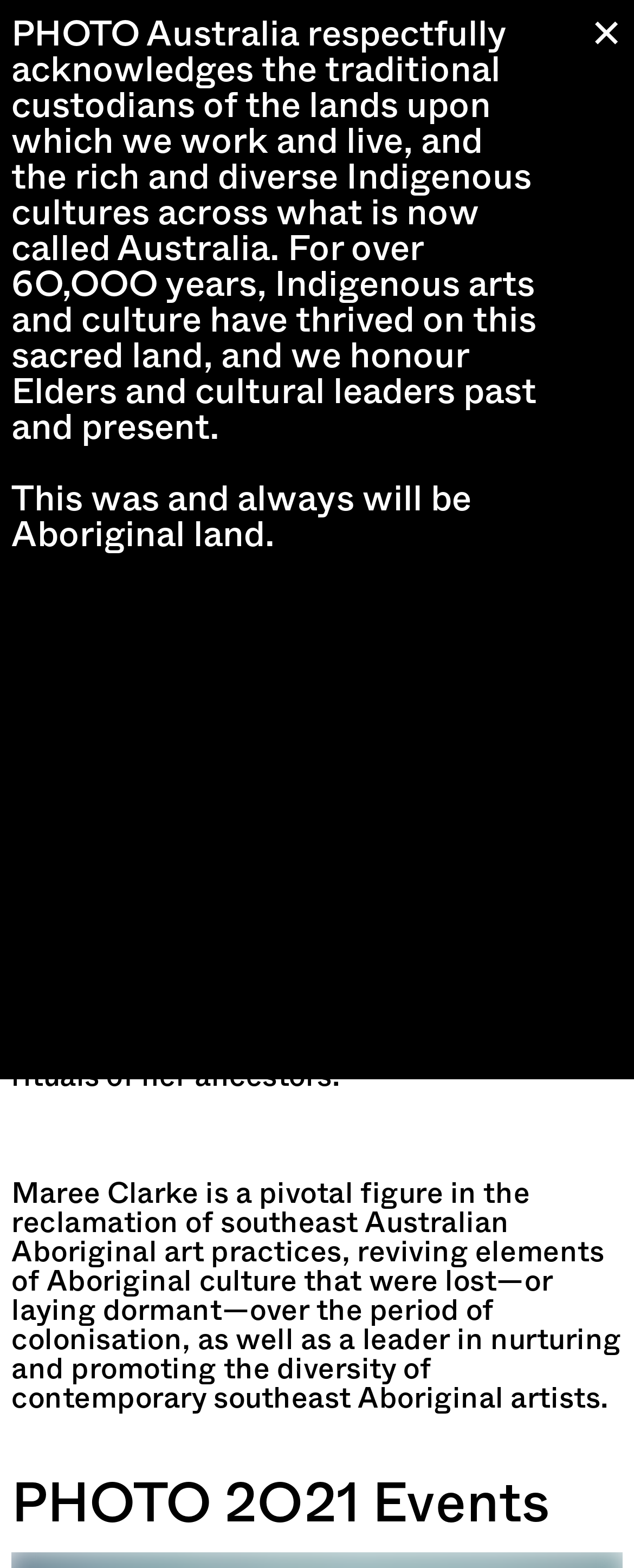Using the provided description: "PHOTO 2024", find the bounding box coordinates of the corresponding UI element. The output should be four float numbers between 0 and 1, in the format [left, top, right, bottom].

[0.018, 0.01, 0.576, 0.046]